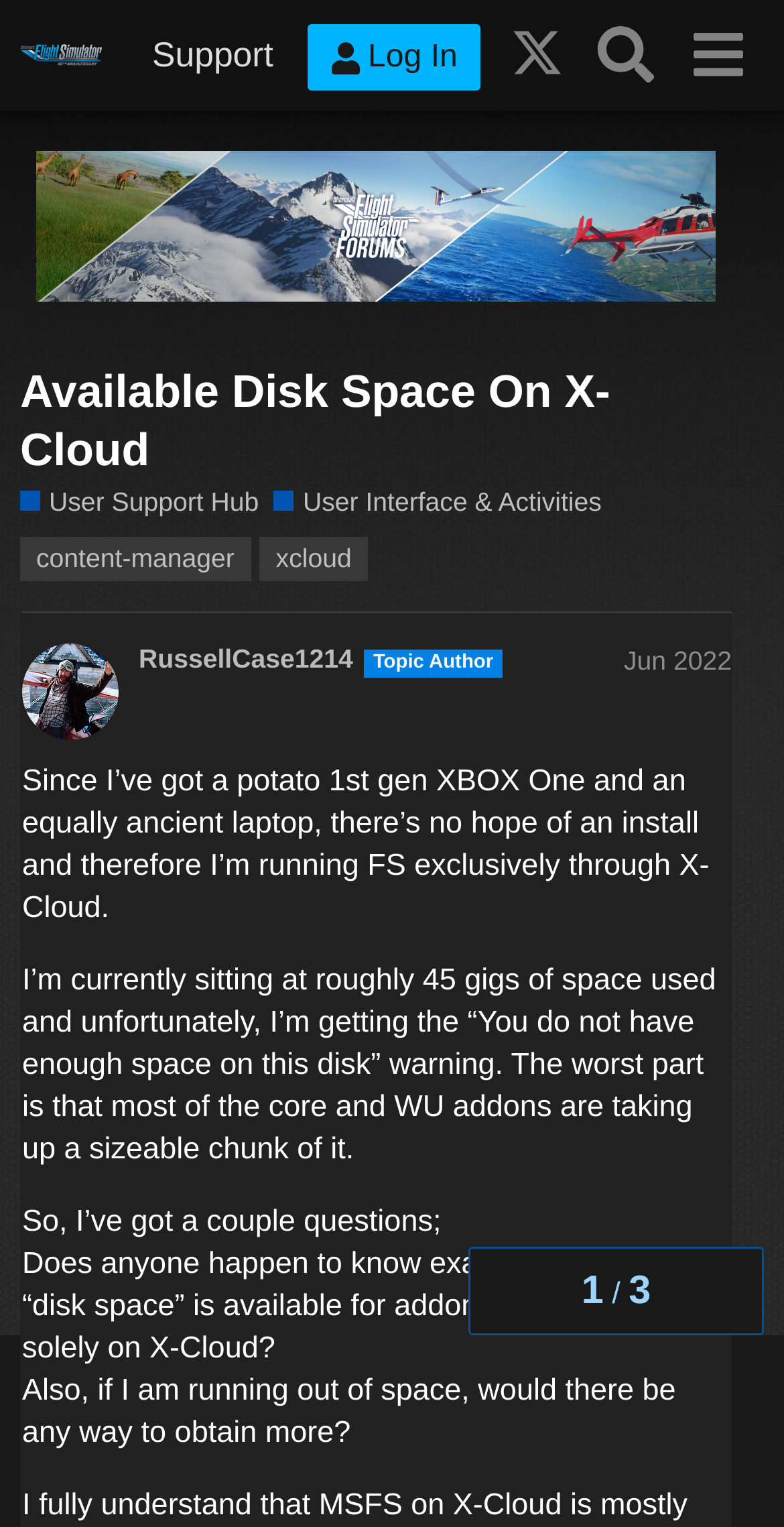Give a complete and precise description of the webpage's appearance.

This webpage is a forum discussion page from the Microsoft Flight Simulator Forums, specifically focused on user support and activities. At the top, there is a header section with links to the main forum page, support, and login options, as well as a search button and a menu button. Below this, there is a heading that reads "Available Disk Space On X-Cloud" with links to the user support hub and user interface & activities sub-categories.

The main content of the page is a discussion thread started by a user named RussellCase1214, who has posted a message about running Microsoft Flight Simulator exclusively through X-Cloud due to hardware limitations. The user is seeking help with managing disk space, as they are getting a warning about not having enough space and are unsure how much space is available for addons when running the simulator on X-Cloud. The user also asks if it's possible to obtain more space if they run out.

There are several links and buttons throughout the page, including tags related to the discussion topic, such as "content-manager" and "xcloud". The page also displays the user's profile information, including their username and the date they posted the message.